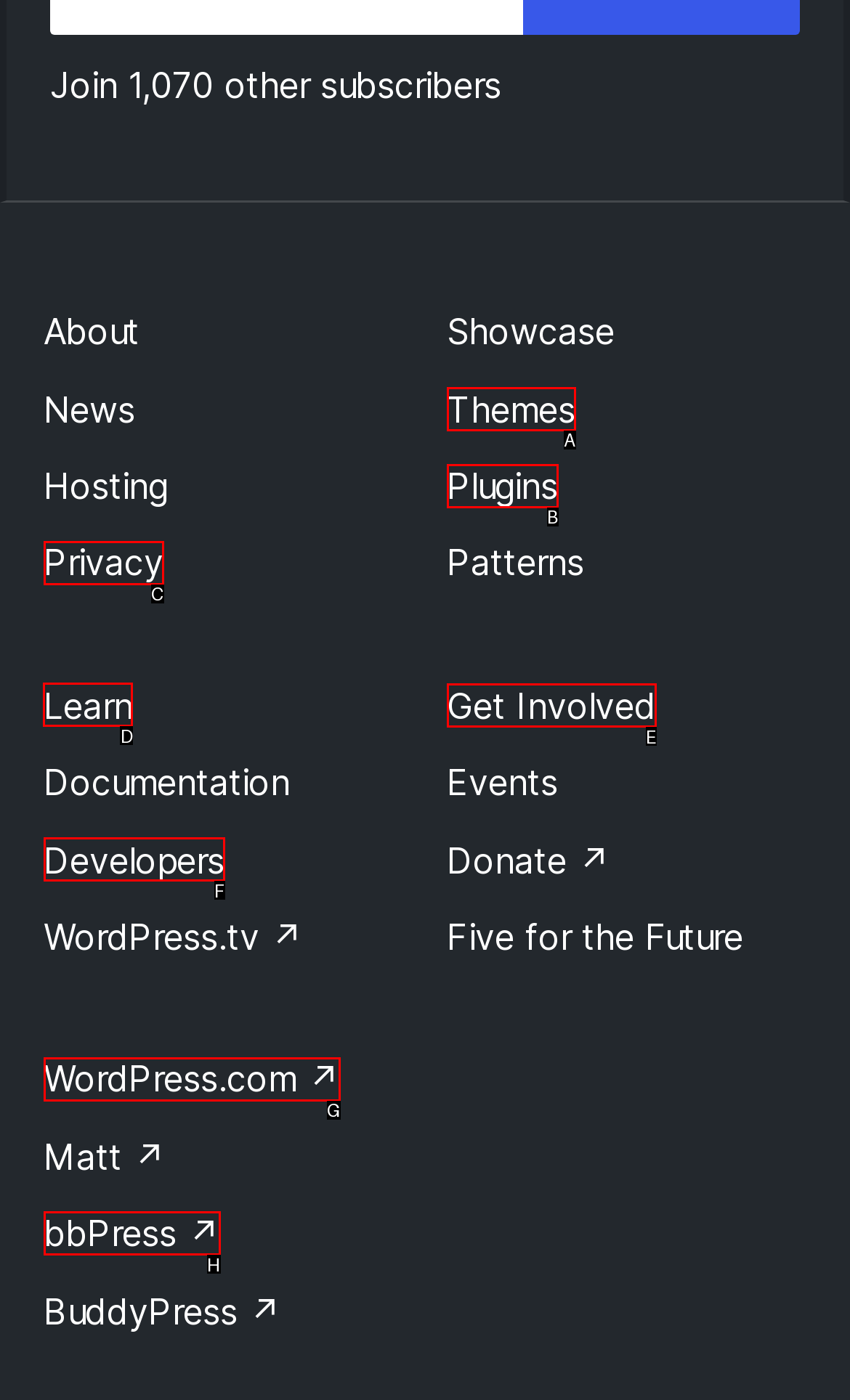Tell me which UI element to click to fulfill the given task: Learn more about WordPress. Respond with the letter of the correct option directly.

D